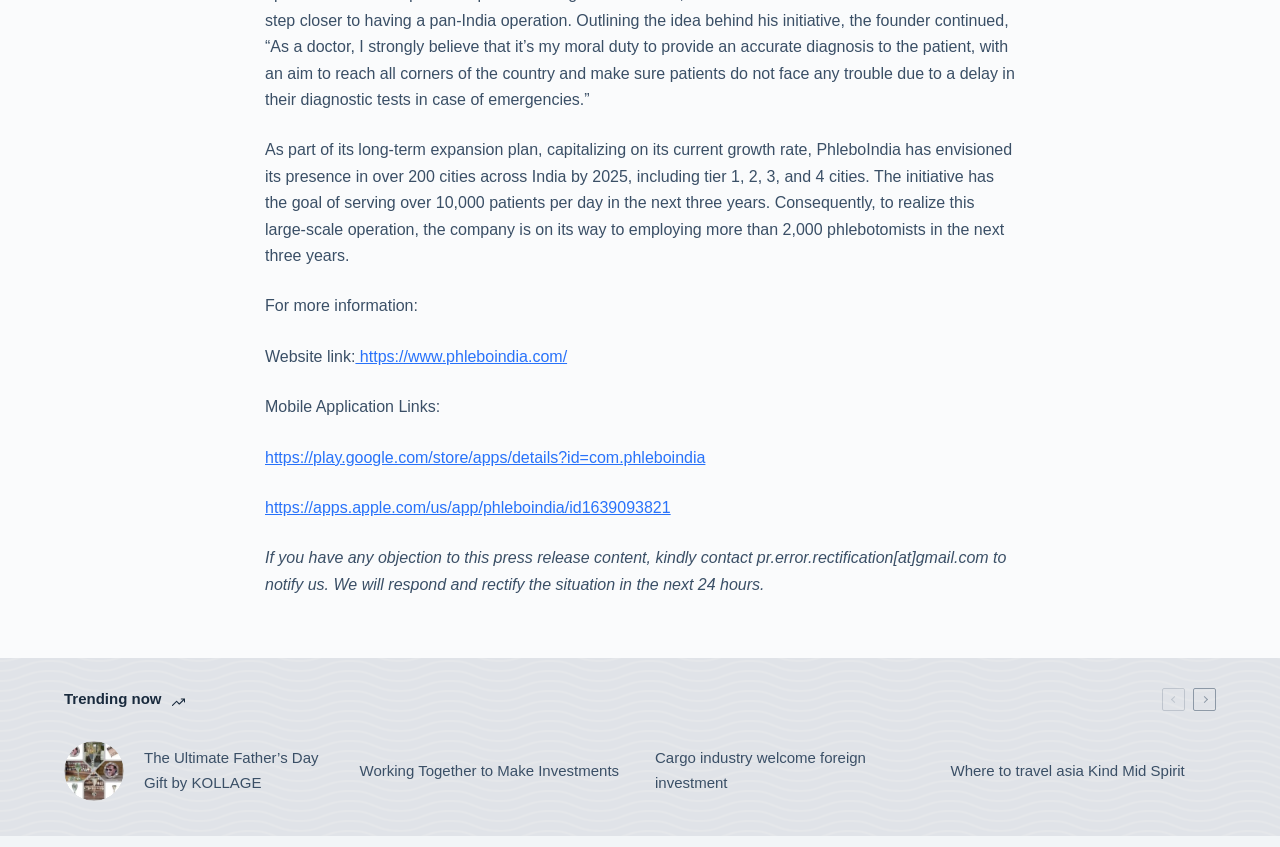Predict the bounding box of the UI element based on this description: "Working Together to Make Investments".

[0.281, 0.875, 0.488, 0.946]